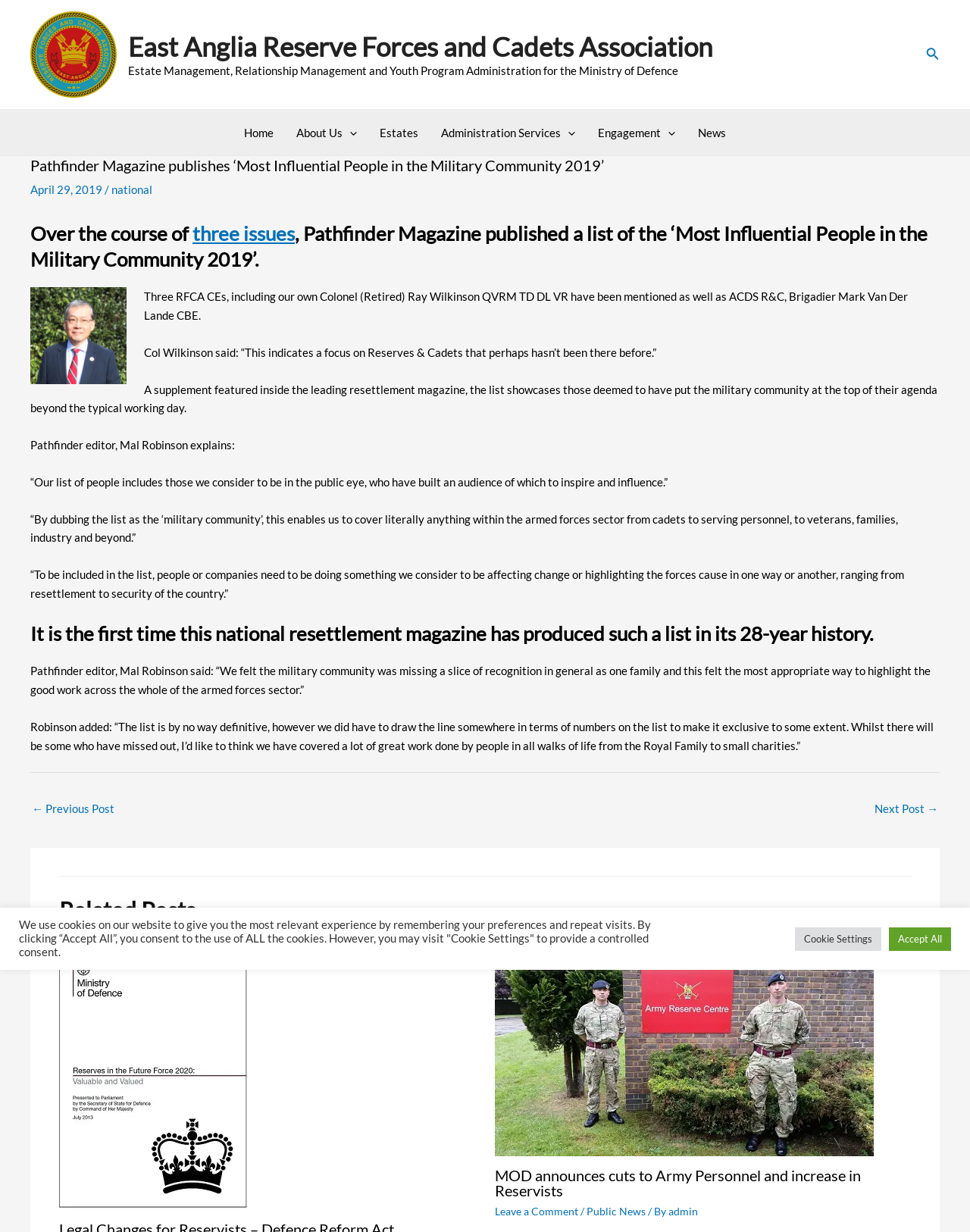Kindly determine the bounding box coordinates for the clickable area to achieve the given instruction: "Go to the Home page".

[0.24, 0.089, 0.294, 0.126]